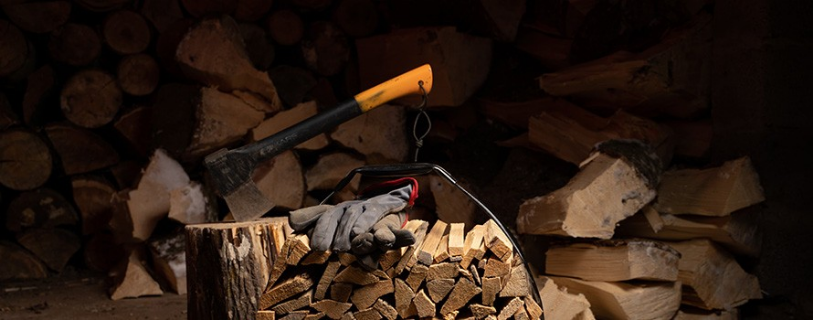Can you give a detailed response to the following question using the information from the image? What is the atmosphere of the setting?

The caption describes the setting as having a 'rustic and homely feel', which suggests a cozy and welcoming atmosphere, likely due to the presence of firewood and the dim lighting, evoking a sense of warmth and comfort.